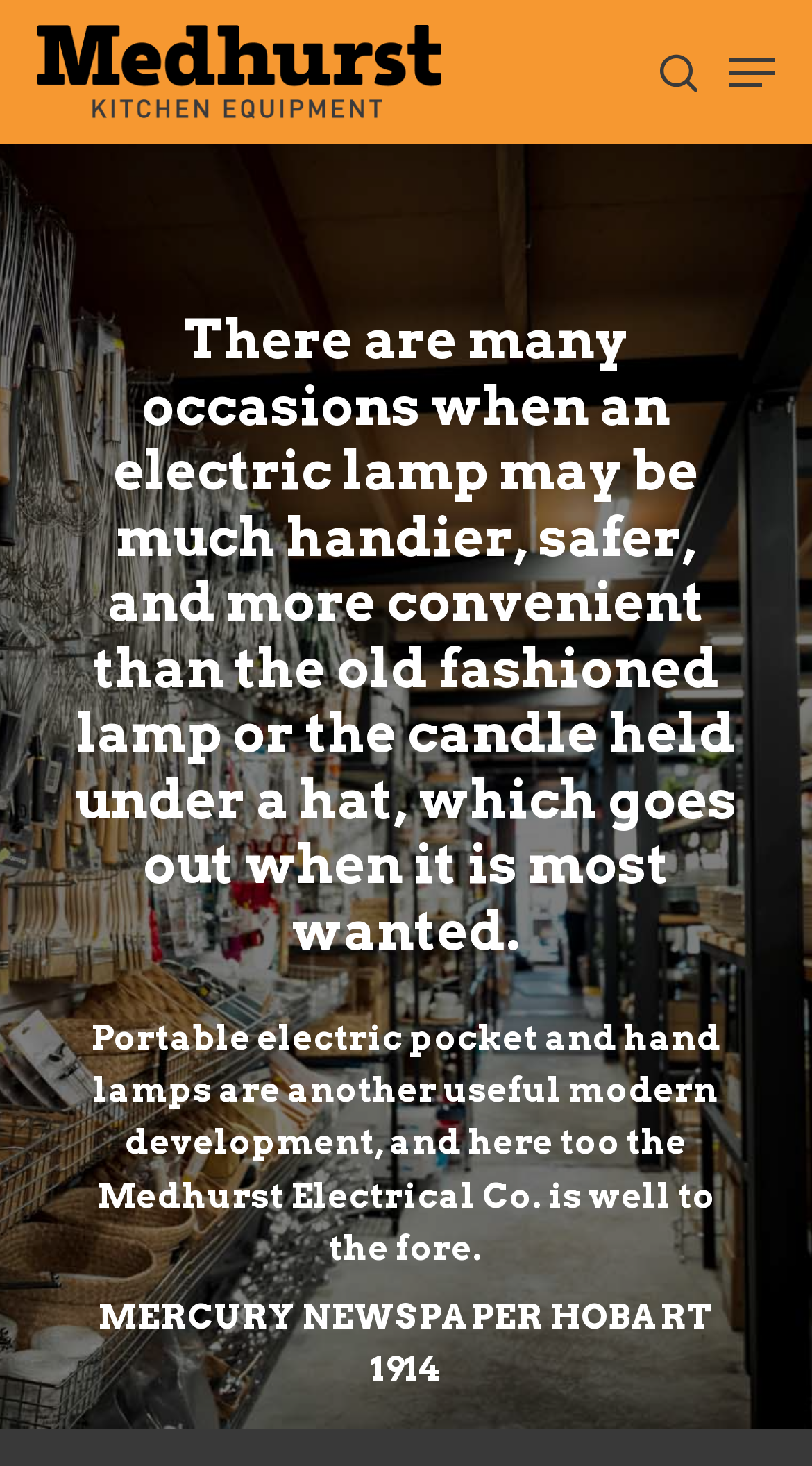Summarize the contents and layout of the webpage in detail.

The webpage appears to be a historical or commemorative page for Medhurst Kitchen Equipment, highlighting their over a century-long service to Tasmania's hospitality industry. 

At the top of the page, there is a search bar with a "Search" textbox, accompanied by a "Close Search" link and a "Medhurst Kitchen Equipment" logo, which is also an image. 

To the right of the search bar, there is a "Medhurst Kitchen Equipment" link. Further to the right, there is another "search" link. 

At the top-right corner, there is a "Navigation Menu" link. 

Below the top section, there are three headings. The first heading discusses the convenience and safety of electric lamps compared to traditional lamps or candles. 

The second heading, positioned below the first one, talks about portable electric pocket and hand lamps as a modern development, with Medhurst Electrical Co. being a leader in this field. 

The third and final heading, located at the bottom of the page, appears to be a newspaper clipping from the Mercury Newspaper in Hobart, dated 1914.